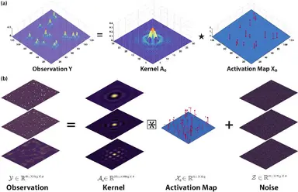What are the three components an observation can be decomposed into?
Make sure to answer the question with a detailed and comprehensive explanation.

As shown in part (b) of the image, an observation can be broken down into its kernel, an activation map, and noise, which is represented by the equality equations and emphasizes a comprehensive understanding of how data is structured and processed in this scientific methodology.